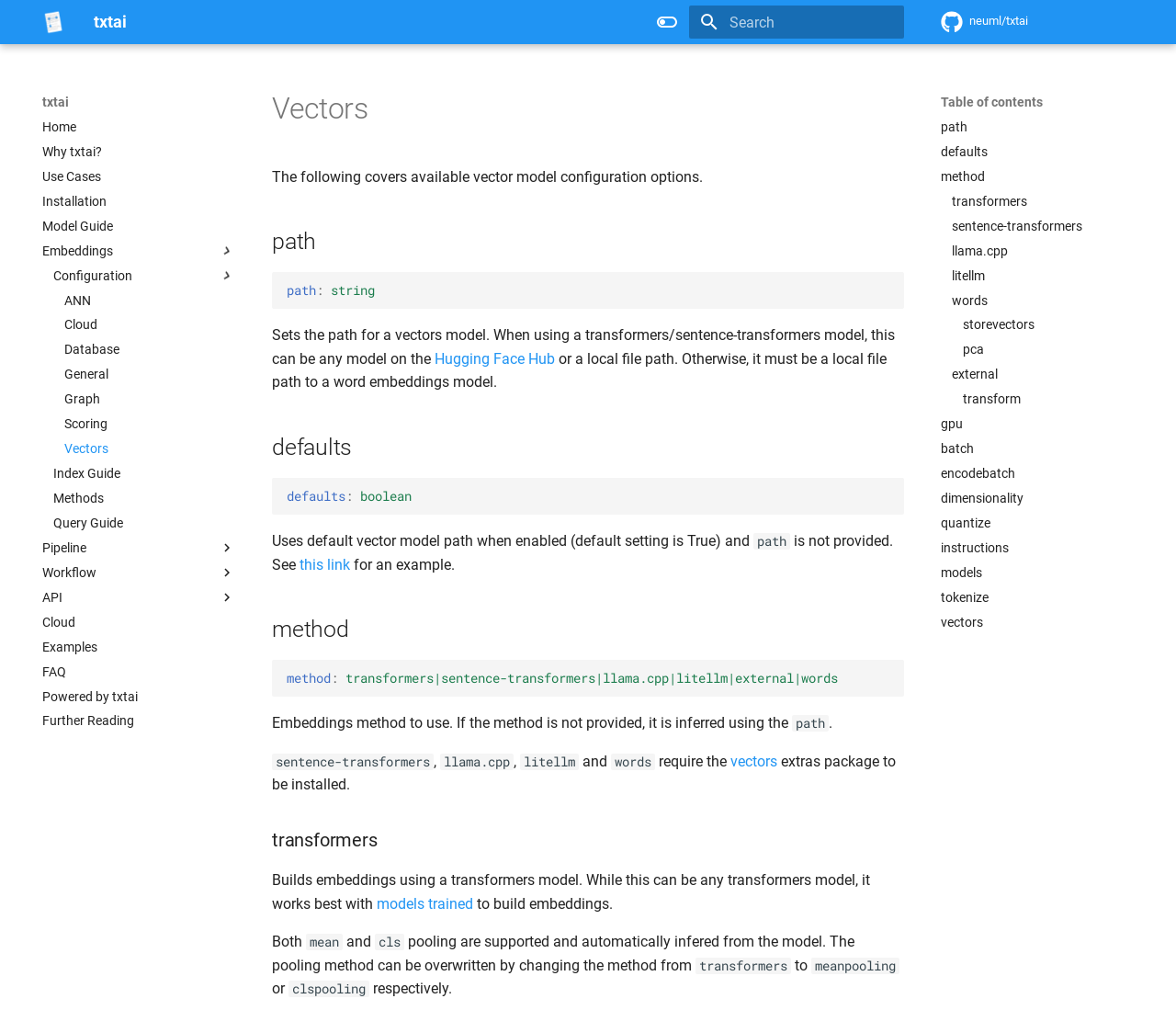Locate the bounding box coordinates of the clickable element to fulfill the following instruction: "Search for something". Provide the coordinates as four float numbers between 0 and 1 in the format [left, top, right, bottom].

[0.586, 0.005, 0.769, 0.038]